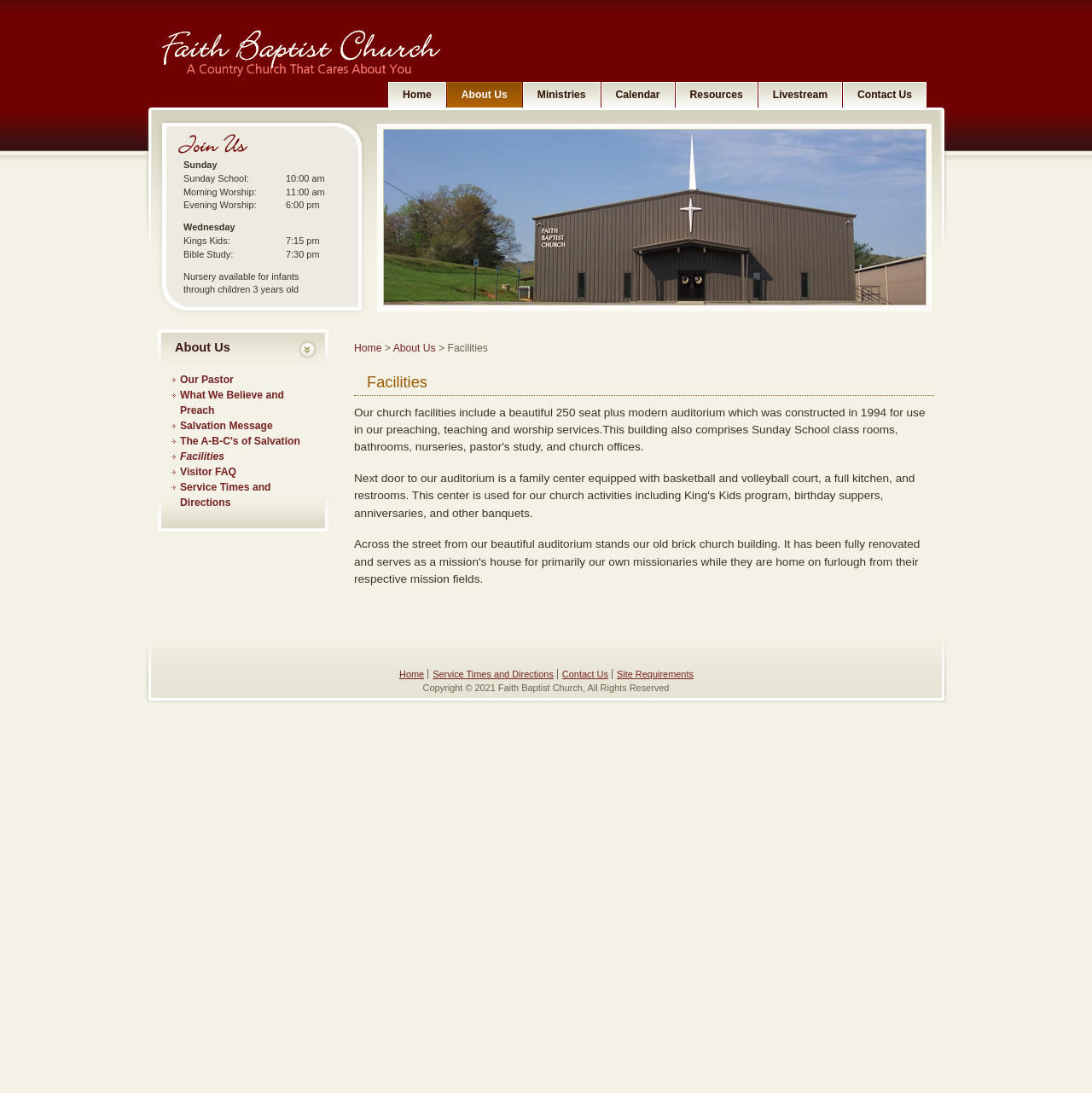Pinpoint the bounding box coordinates of the clickable element needed to complete the instruction: "Click the 'About Us' link". The coordinates should be provided as four float numbers between 0 and 1: [left, top, right, bottom].

[0.409, 0.075, 0.478, 0.098]